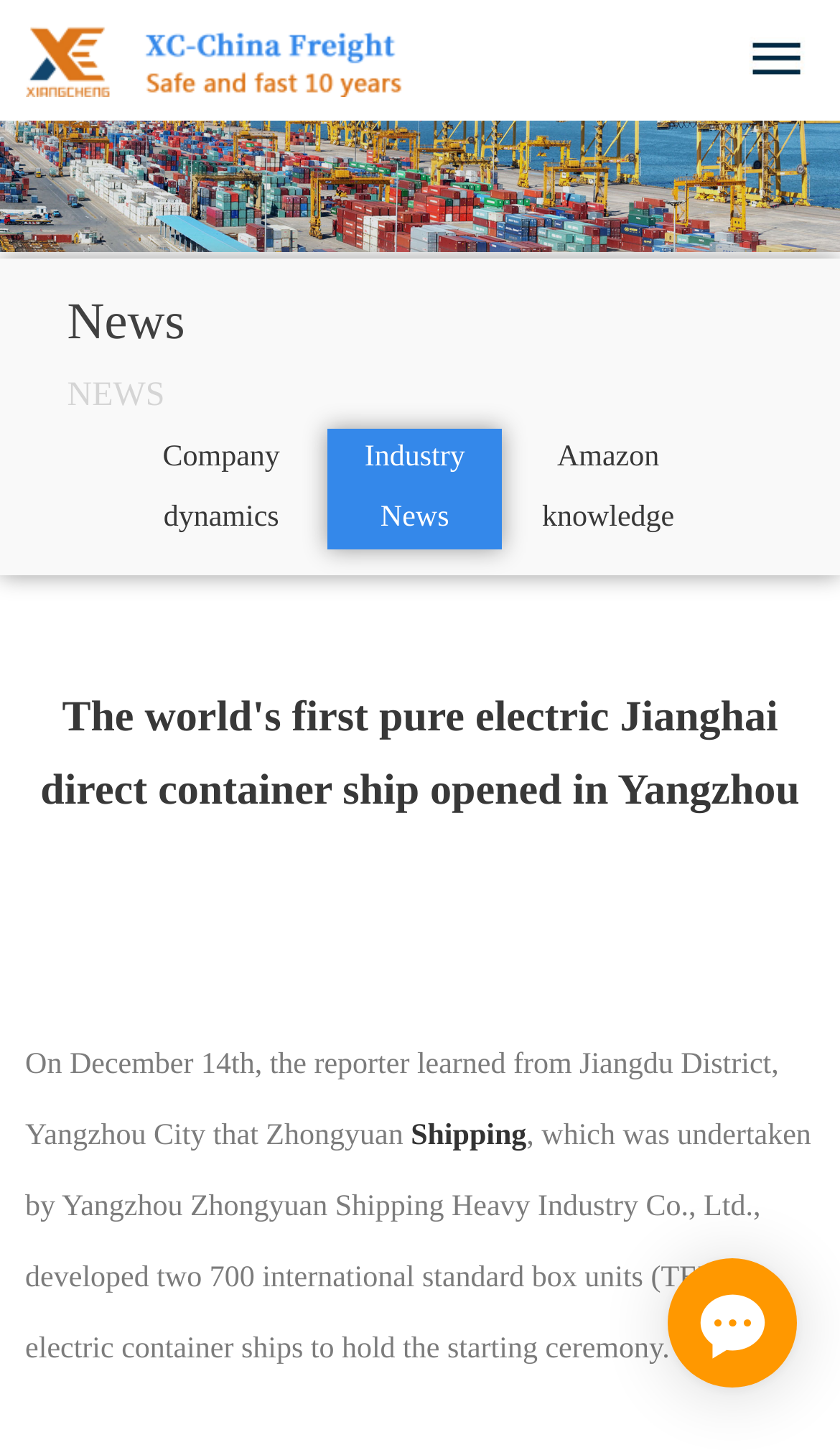What is the category of the news article?
Carefully analyze the image and provide a detailed answer to the question.

From the text 'News' and 'NEWS' which are displayed prominently on the webpage, we can infer that the category of the news article is News.